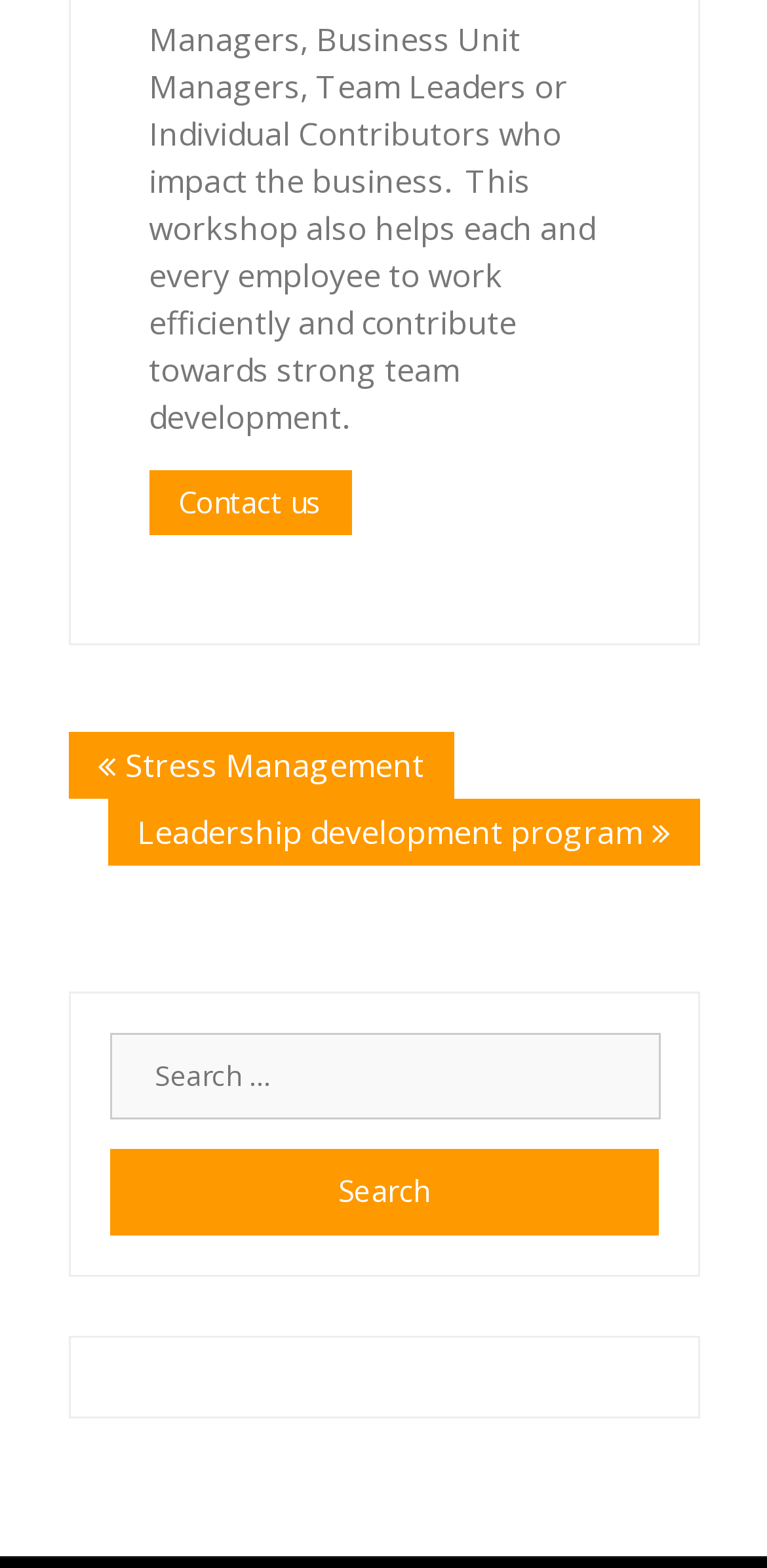Provide the bounding box coordinates for the UI element described in this sentence: "parent_node: Search for: value="Search"". The coordinates should be four float values between 0 and 1, i.e., [left, top, right, bottom].

[0.142, 0.732, 0.858, 0.787]